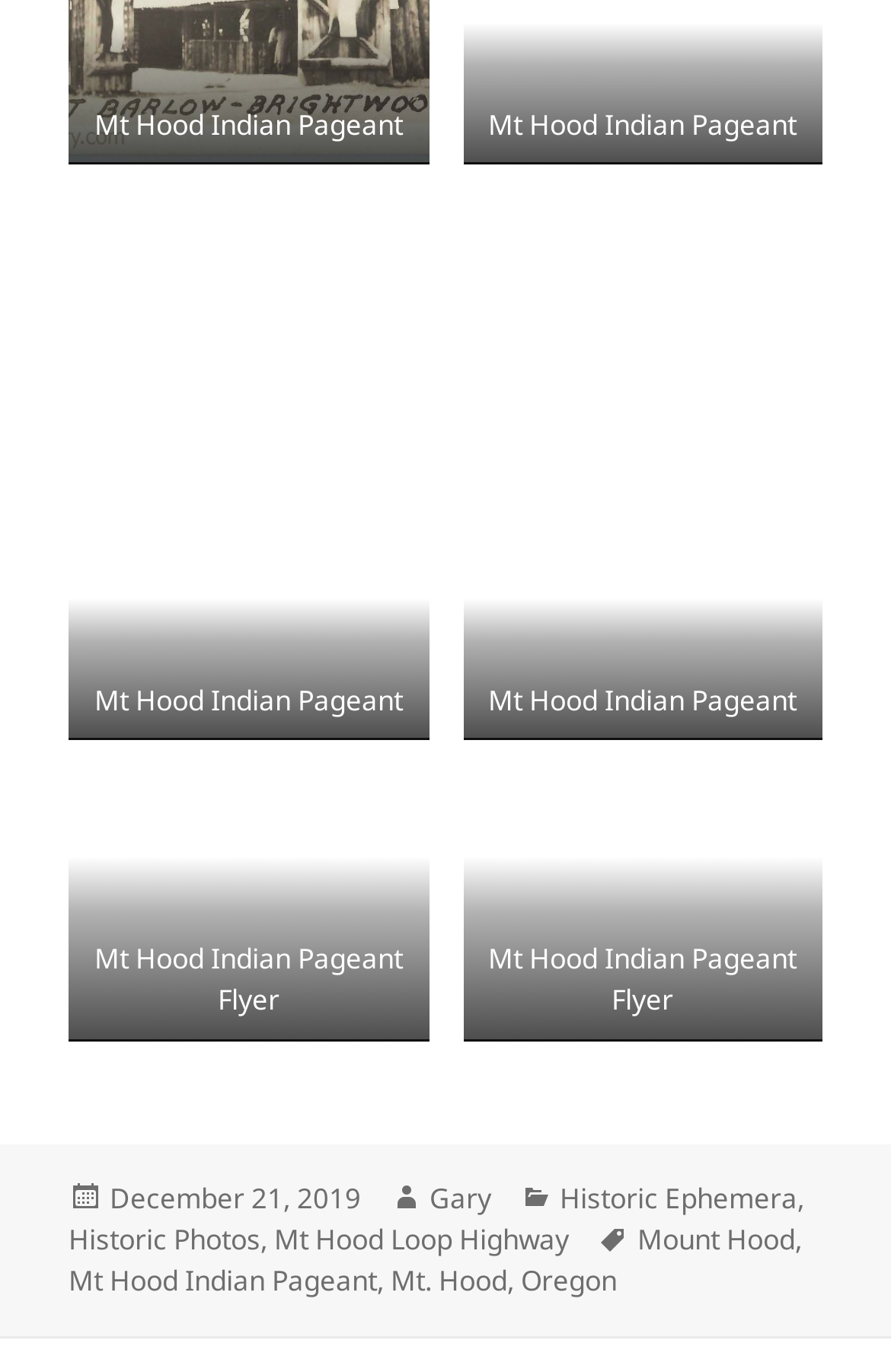Please indicate the bounding box coordinates of the element's region to be clicked to achieve the instruction: "explore the category of Historic Ephemera". Provide the coordinates as four float numbers between 0 and 1, i.e., [left, top, right, bottom].

[0.628, 0.859, 0.895, 0.889]